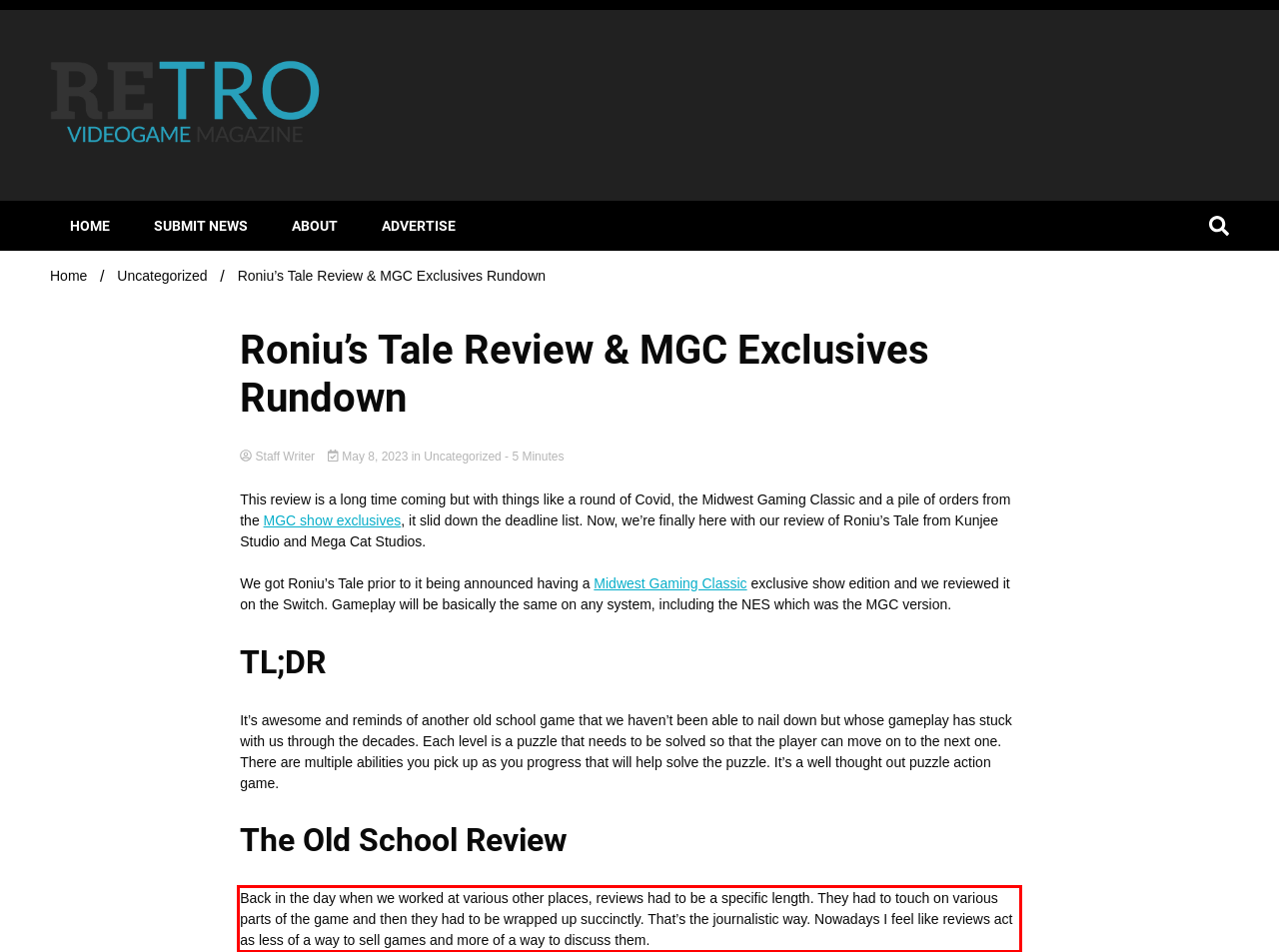You are provided with a webpage screenshot that includes a red rectangle bounding box. Extract the text content from within the bounding box using OCR.

Back in the day when we worked at various other places, reviews had to be a specific length. They had to touch on various parts of the game and then they had to be wrapped up succinctly. That’s the journalistic way. Nowadays I feel like reviews act as less of a way to sell games and more of a way to discuss them.